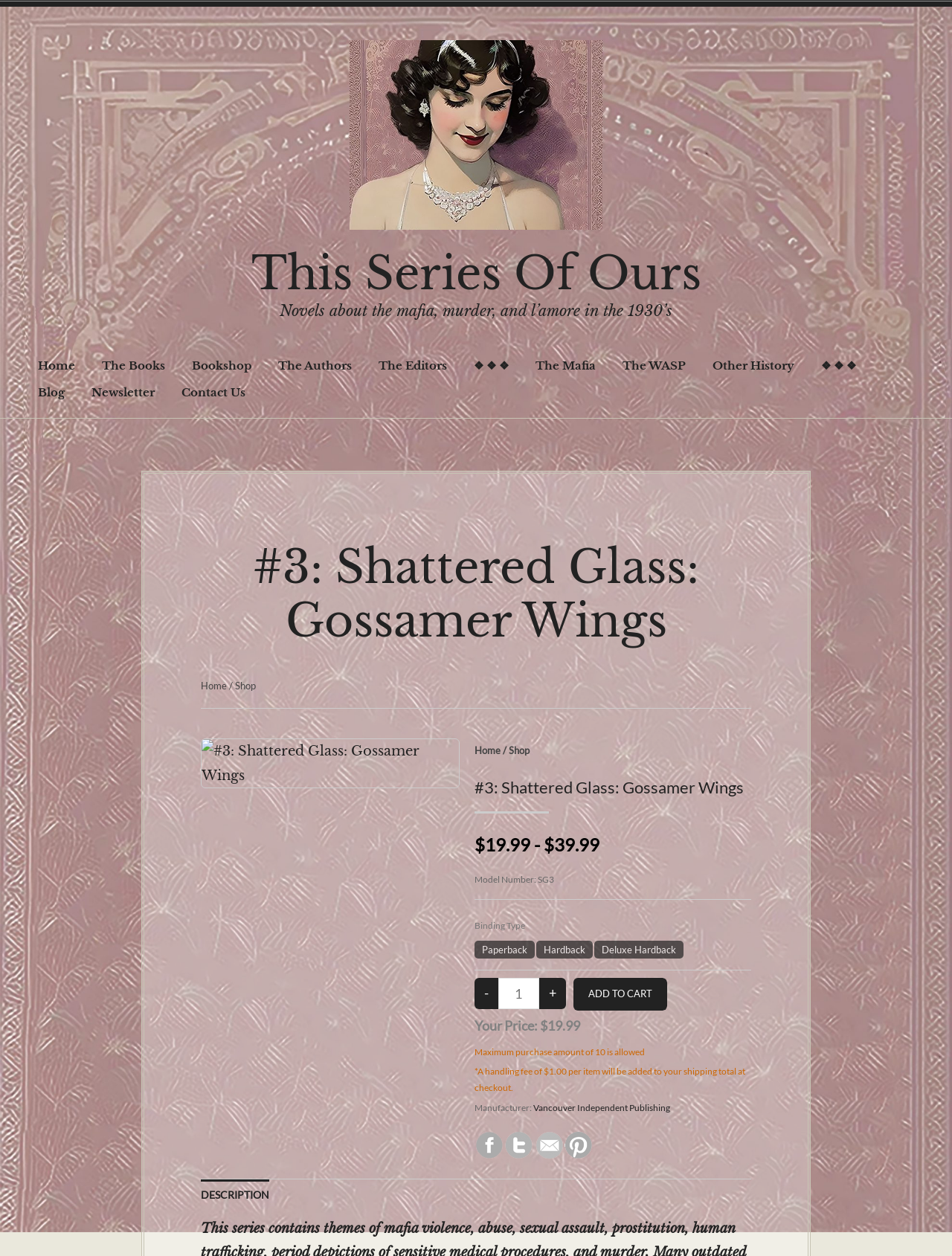Could you determine the bounding box coordinates of the clickable element to complete the instruction: "Click the 'Facebook' link"? Provide the coordinates as four float numbers between 0 and 1, i.e., [left, top, right, bottom].

[0.498, 0.9, 0.53, 0.924]